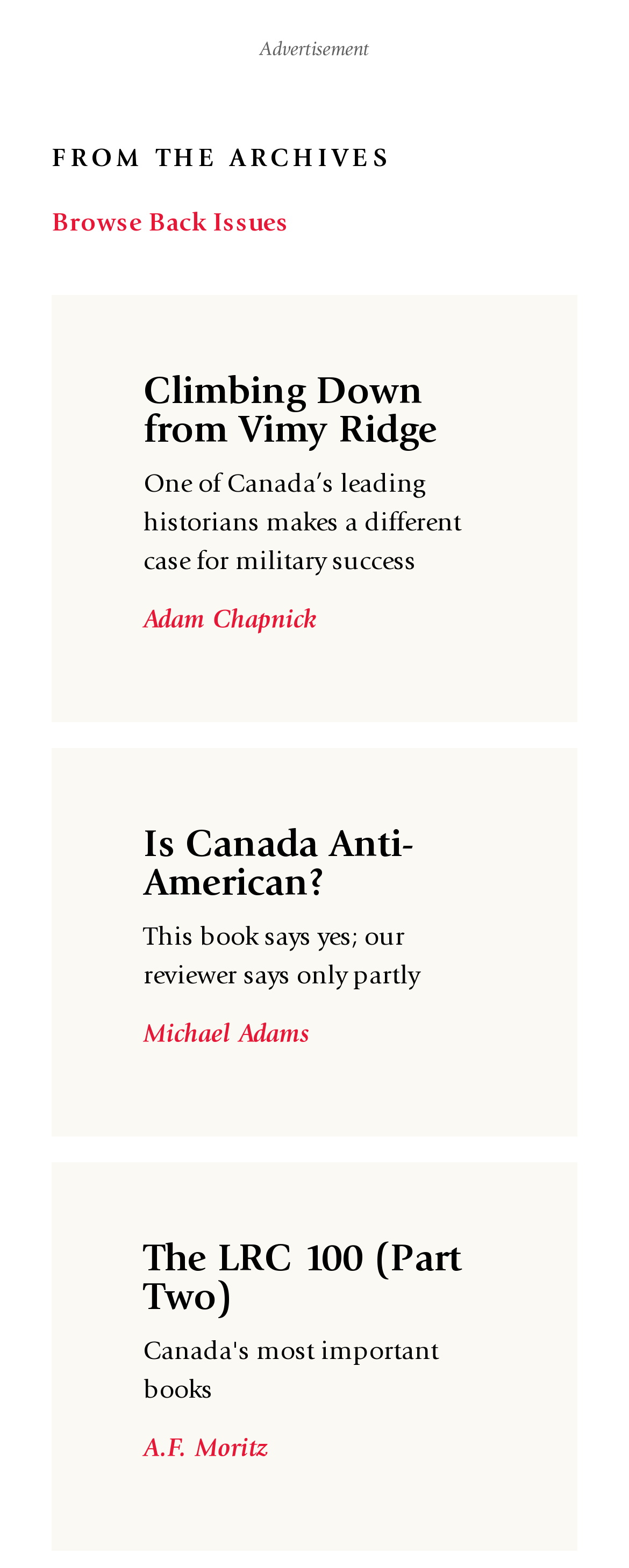Locate the bounding box of the user interface element based on this description: "Michael Adams".

[0.228, 0.652, 0.492, 0.669]